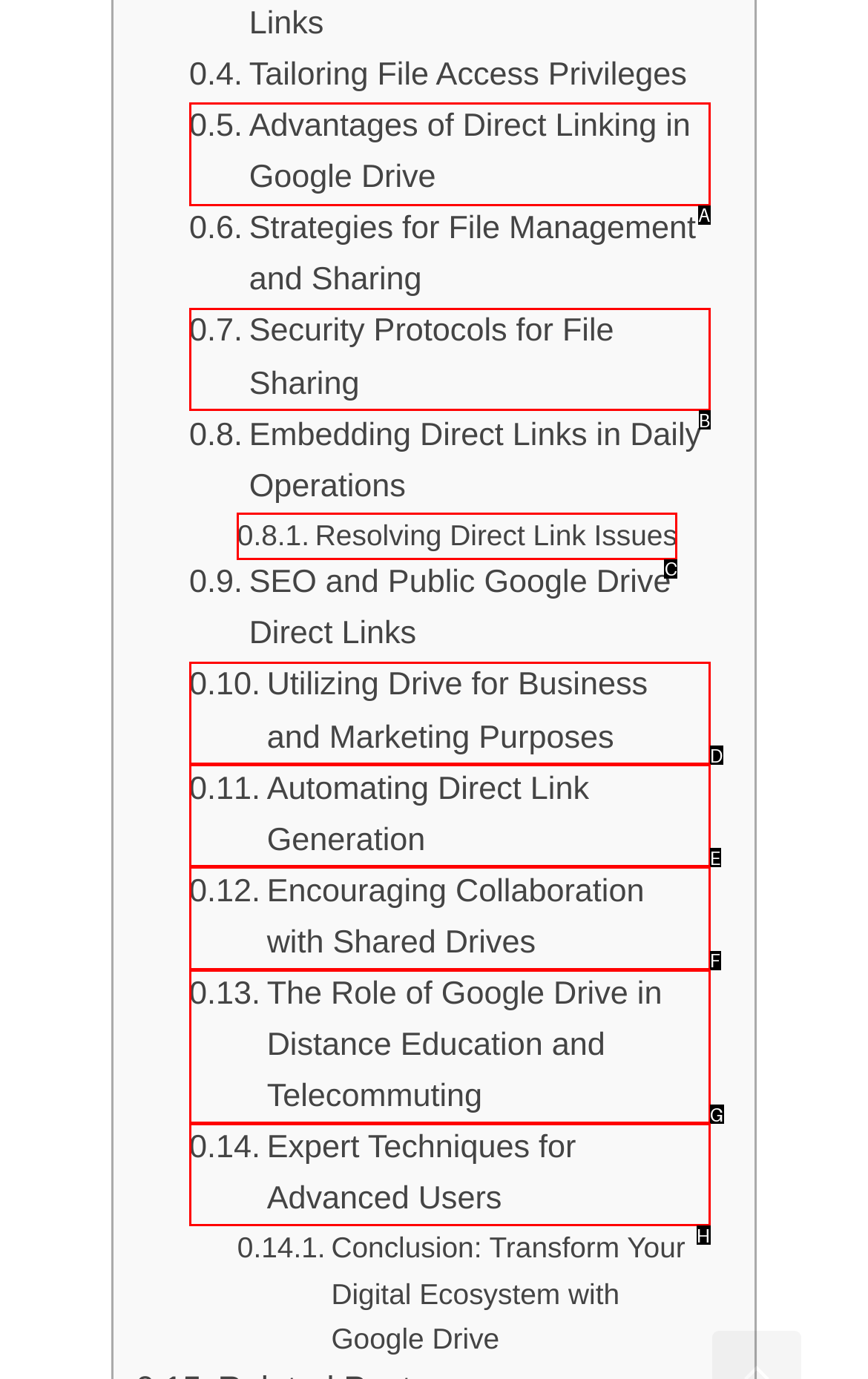Match the HTML element to the description: Encouraging Collaboration with Shared Drives. Answer with the letter of the correct option from the provided choices.

F